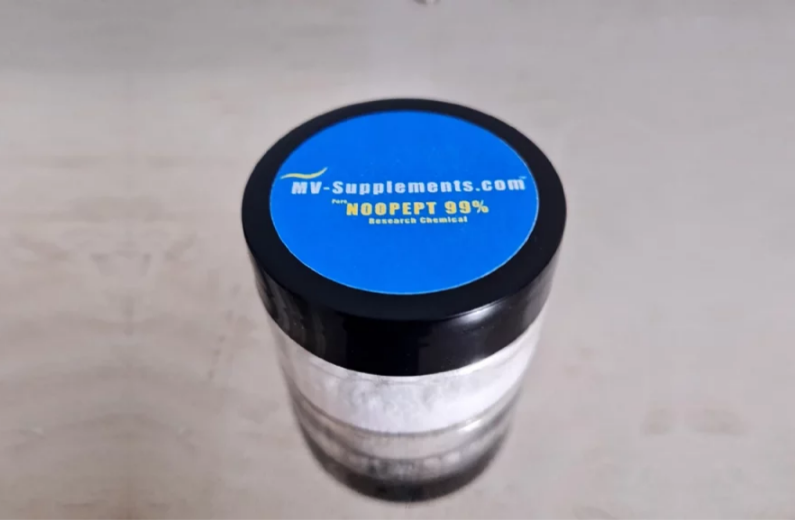What is written on the lid of the jar?
Kindly offer a detailed explanation using the data available in the image.

The question asks about the text written on the lid of the jar. From the caption, it is mentioned that the lid features a vibrant blue label that reads 'MV-Supplements.com' prominently, which directly answers the question.